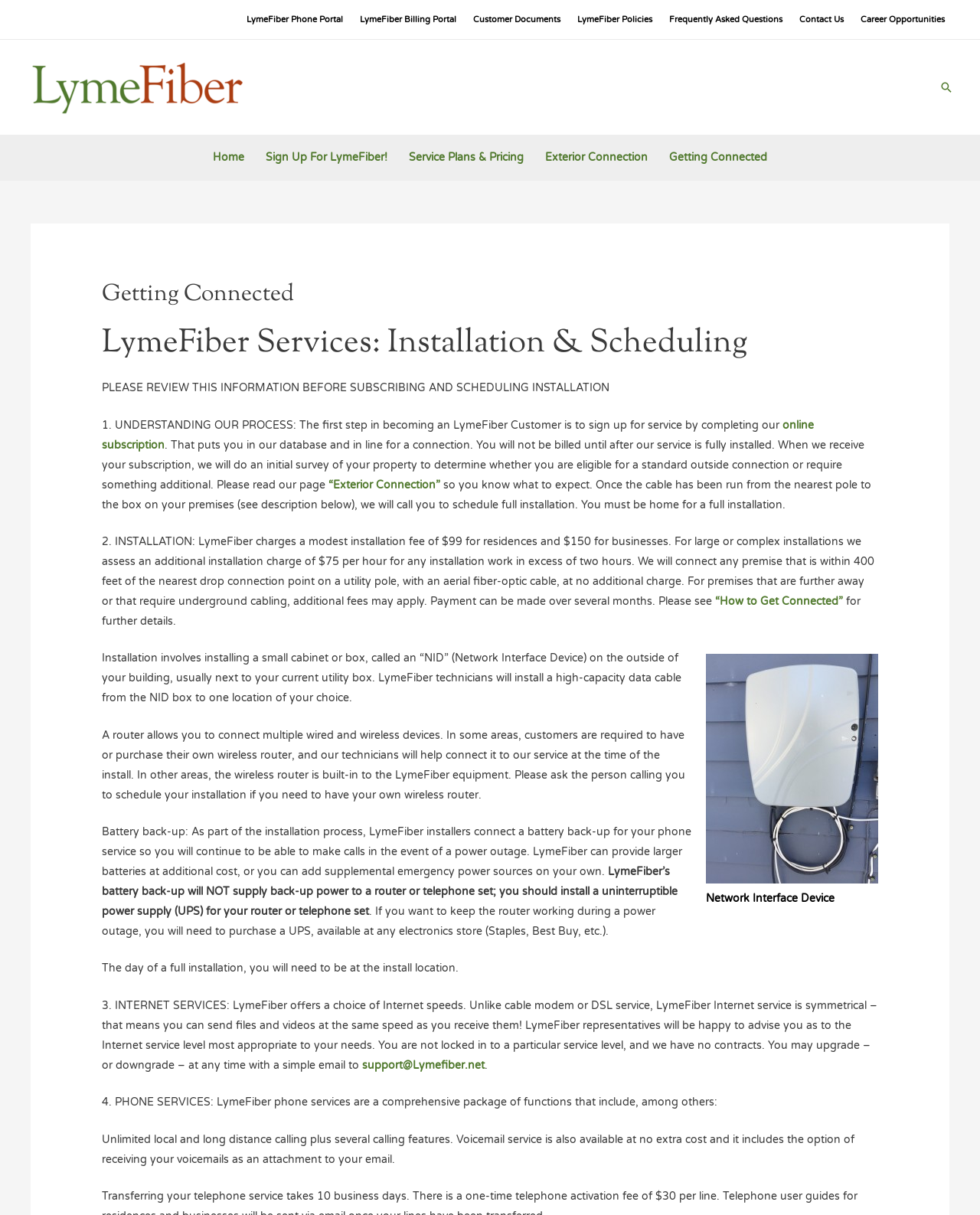Please determine the bounding box coordinates of the element's region to click for the following instruction: "Go to Home page".

[0.206, 0.111, 0.26, 0.149]